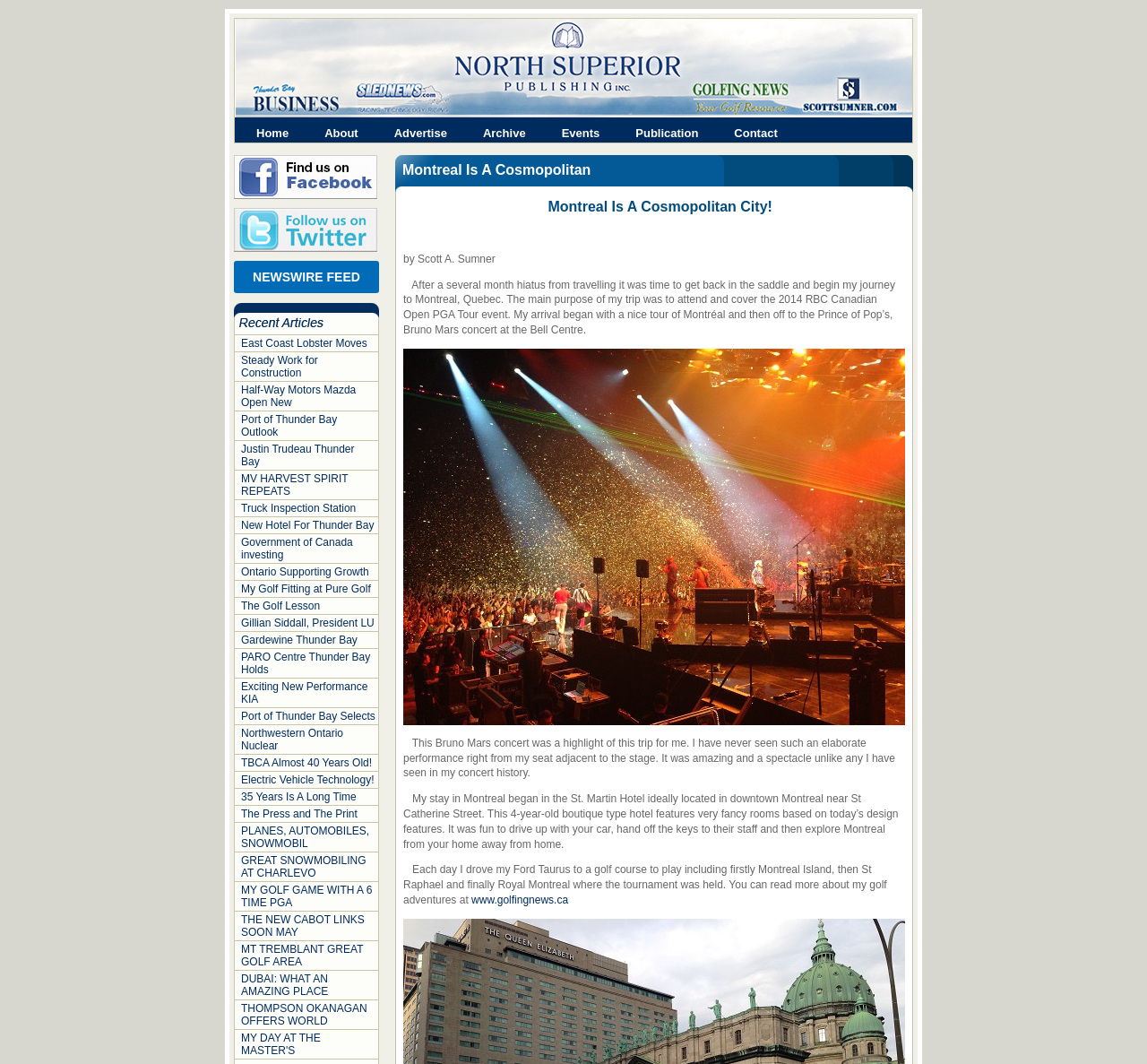Give a concise answer using one word or a phrase to the following question:
How many links are there in the webpage?

38